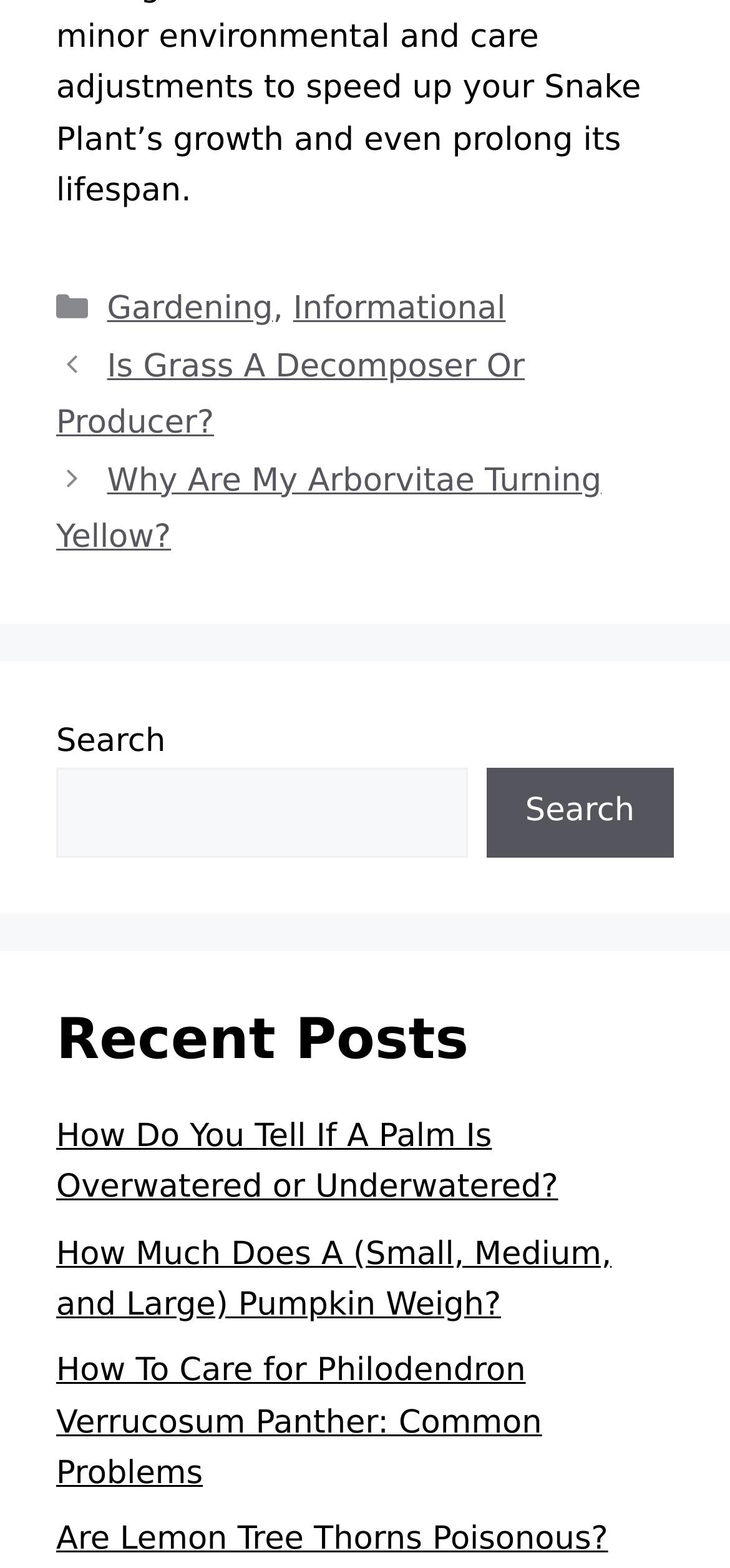How many categories are listed?
Please provide a comprehensive answer based on the details in the screenshot.

I counted the number of categories listed in the footer section, which are 'Gardening' and 'Informational'.